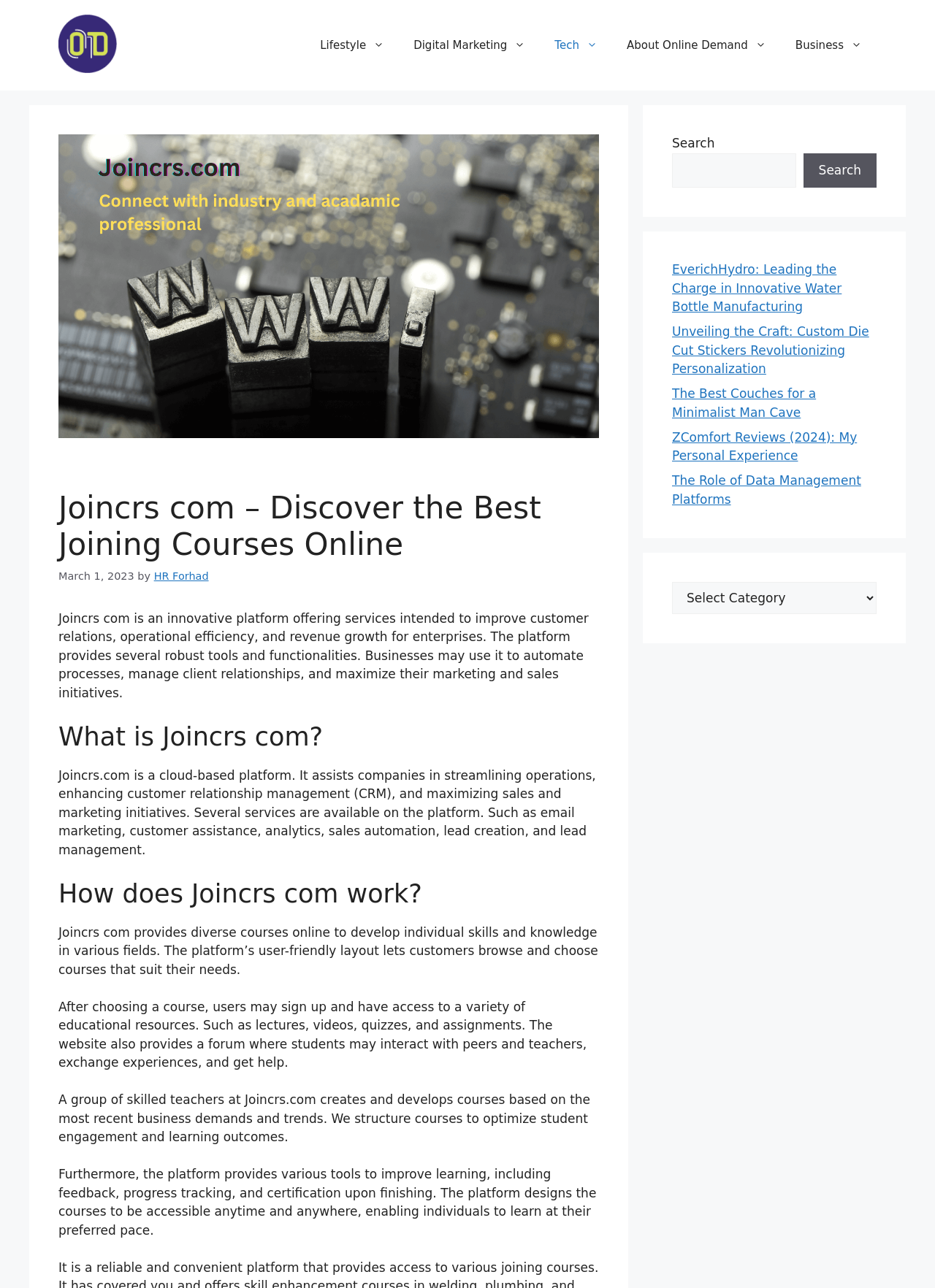Please determine the bounding box coordinates of the section I need to click to accomplish this instruction: "Select a category from the dropdown".

[0.719, 0.452, 0.938, 0.477]